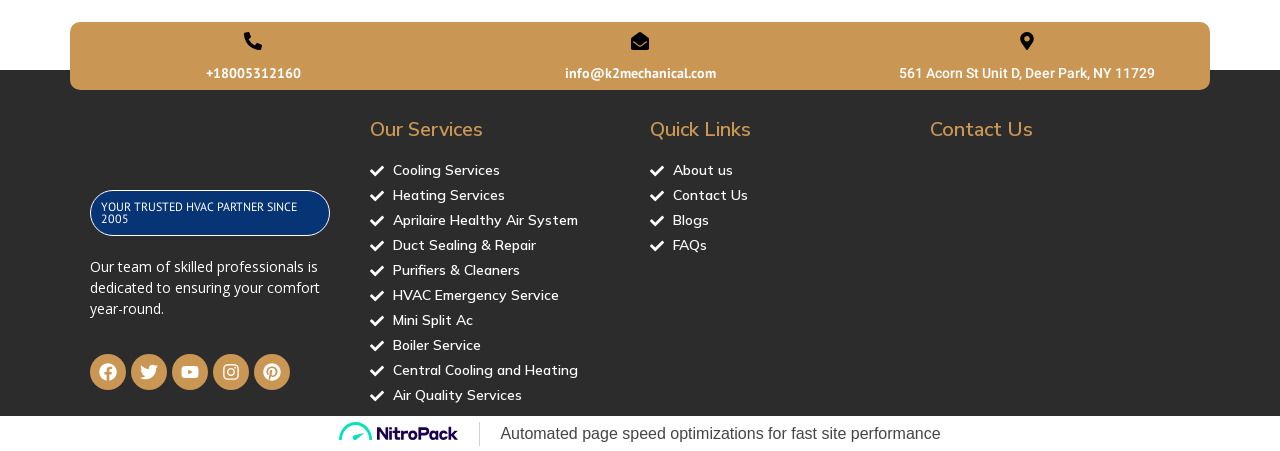Find and indicate the bounding box coordinates of the region you should select to follow the given instruction: "Call the phone number".

[0.161, 0.143, 0.235, 0.183]